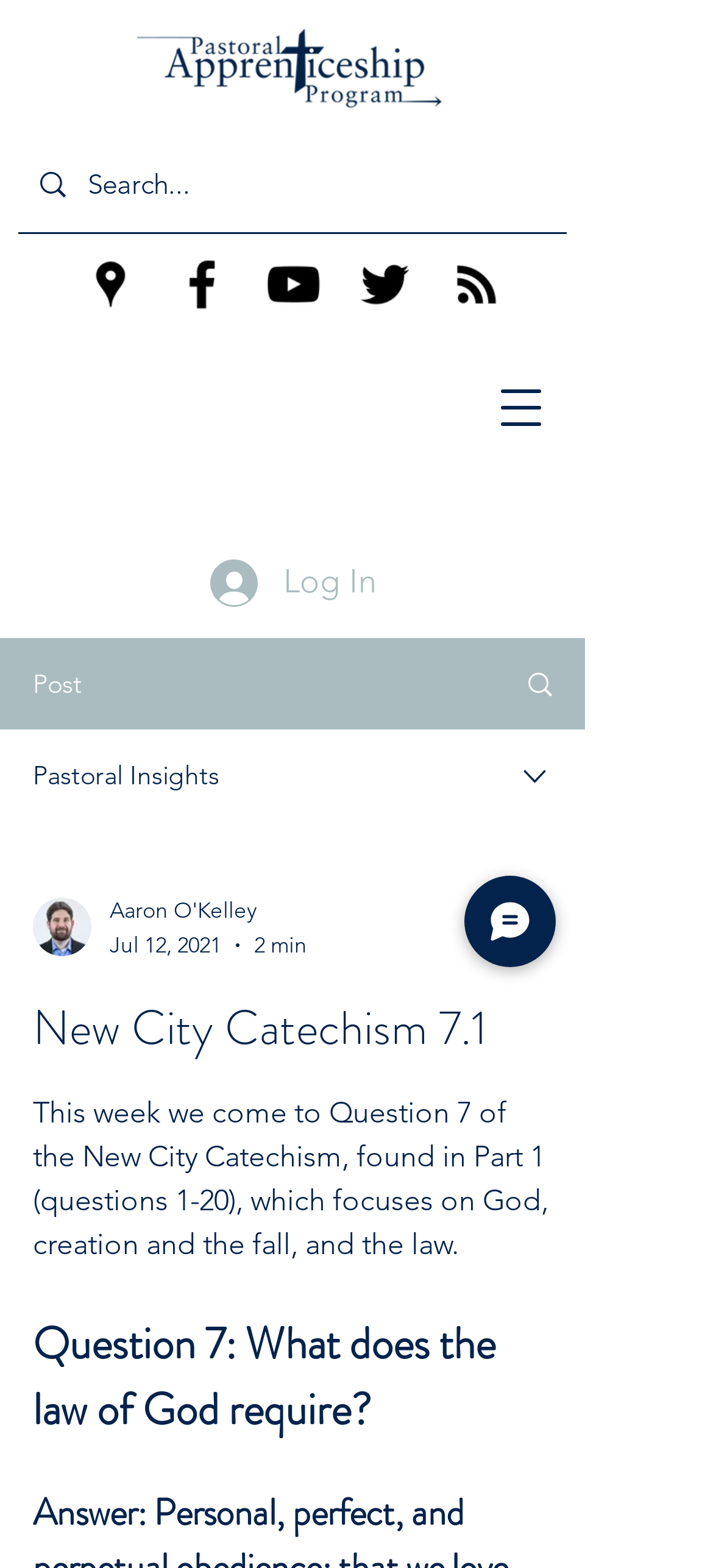Locate the bounding box coordinates of the element's region that should be clicked to carry out the following instruction: "Open navigation menu". The coordinates need to be four float numbers between 0 and 1, i.e., [left, top, right, bottom].

[0.679, 0.237, 0.782, 0.283]